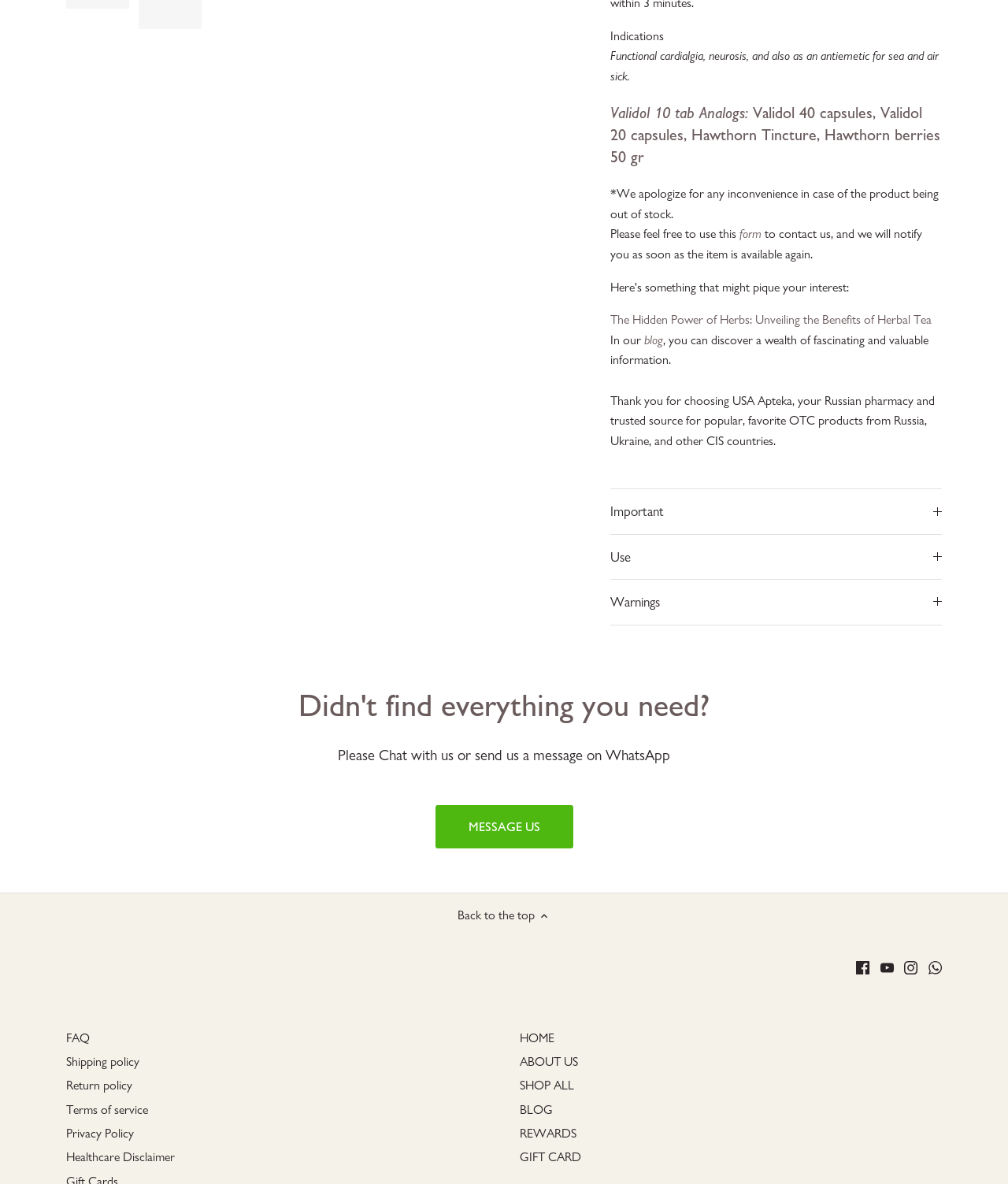Provide a brief response using a word or short phrase to this question:
Where can I find more information about herbal tea?

Blog